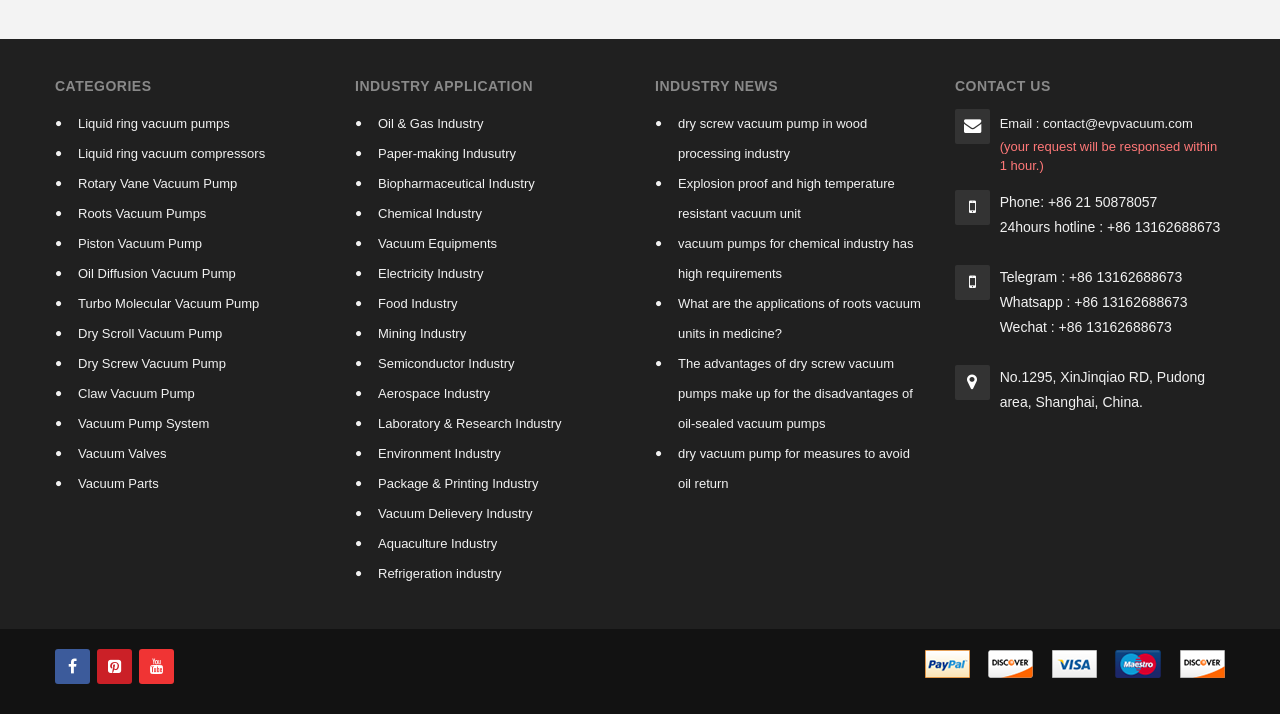Identify the bounding box for the UI element described as: "Electricity Industry". The coordinates should be four float numbers between 0 and 1, i.e., [left, top, right, bottom].

[0.295, 0.363, 0.488, 0.405]